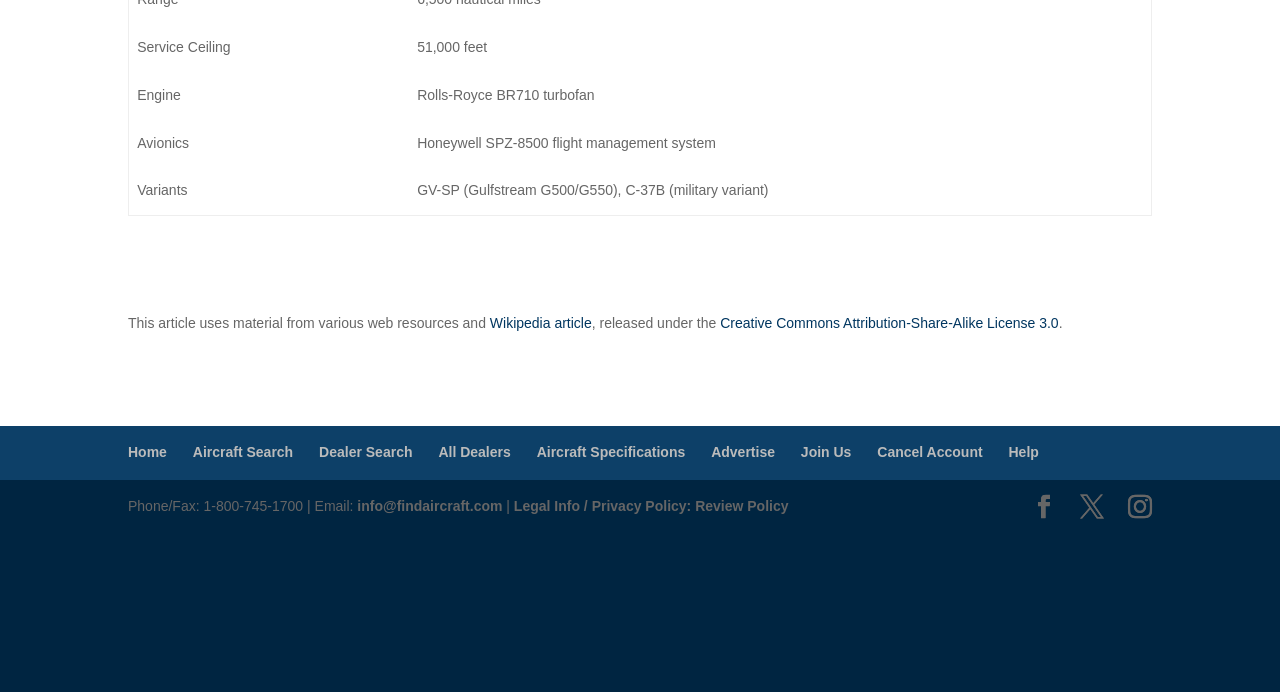Refer to the image and provide an in-depth answer to the question:
What is the type of engine used in this aircraft?

By examining the gridcell element with the text 'Engine' and its corresponding value 'Rolls-Royce BR710 turbofan', I can conclude that the type of engine used in this aircraft is Rolls-Royce BR710 turbofan.